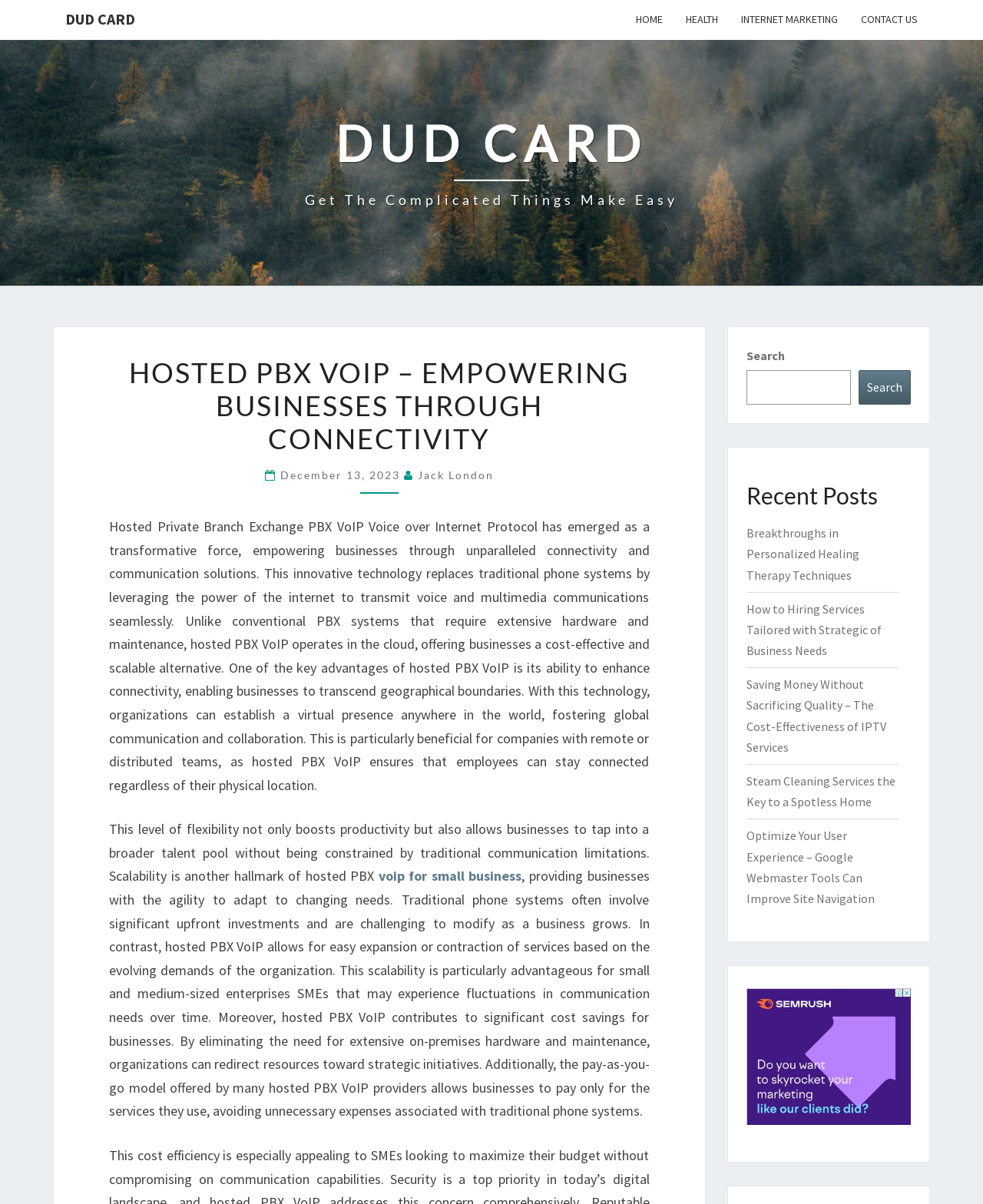Can you show the bounding box coordinates of the region to click on to complete the task described in the instruction: "Click the REFER & WIN BIG link"?

None